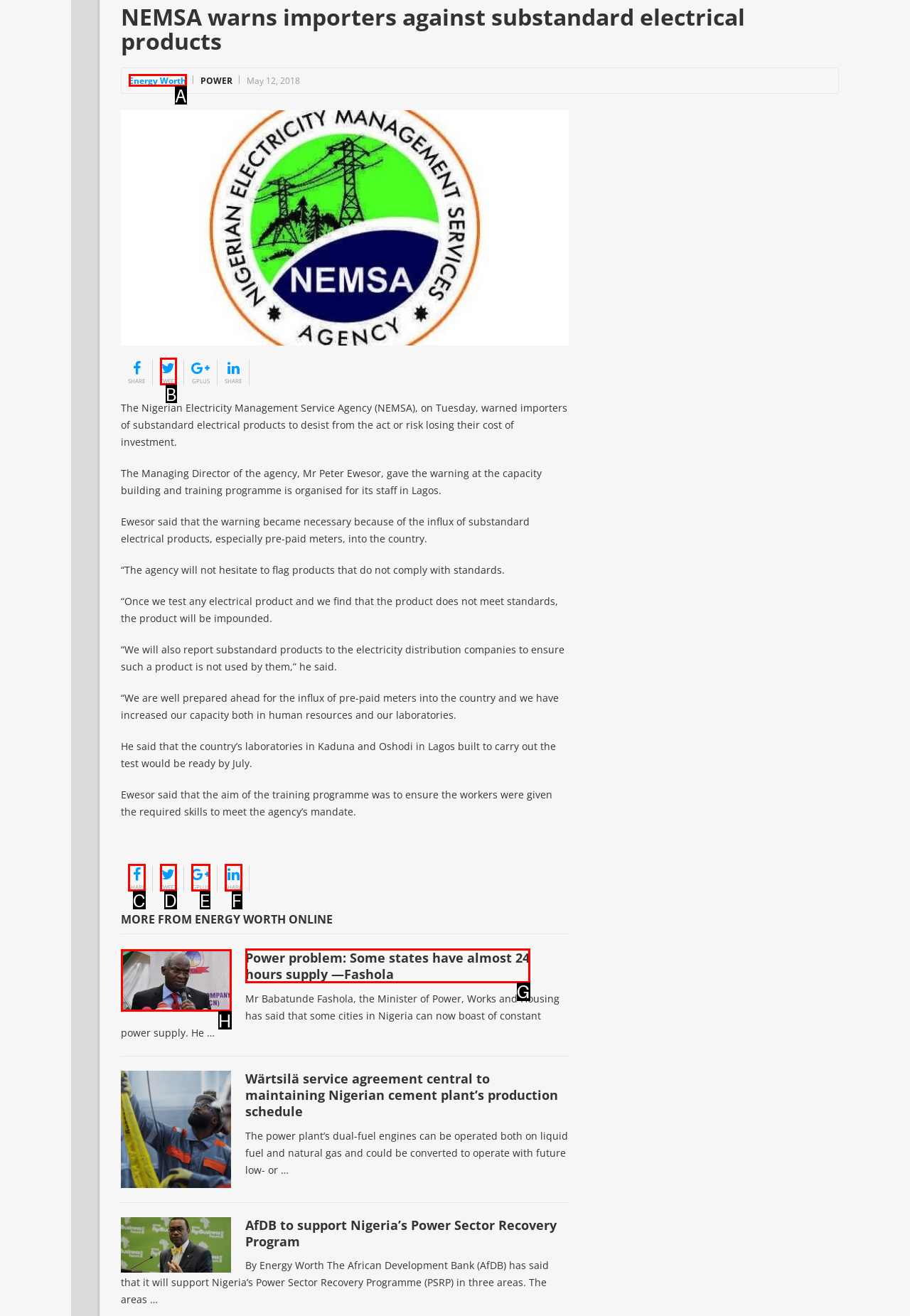Find the HTML element that suits the description: Energy Worth
Indicate your answer with the letter of the matching option from the choices provided.

A